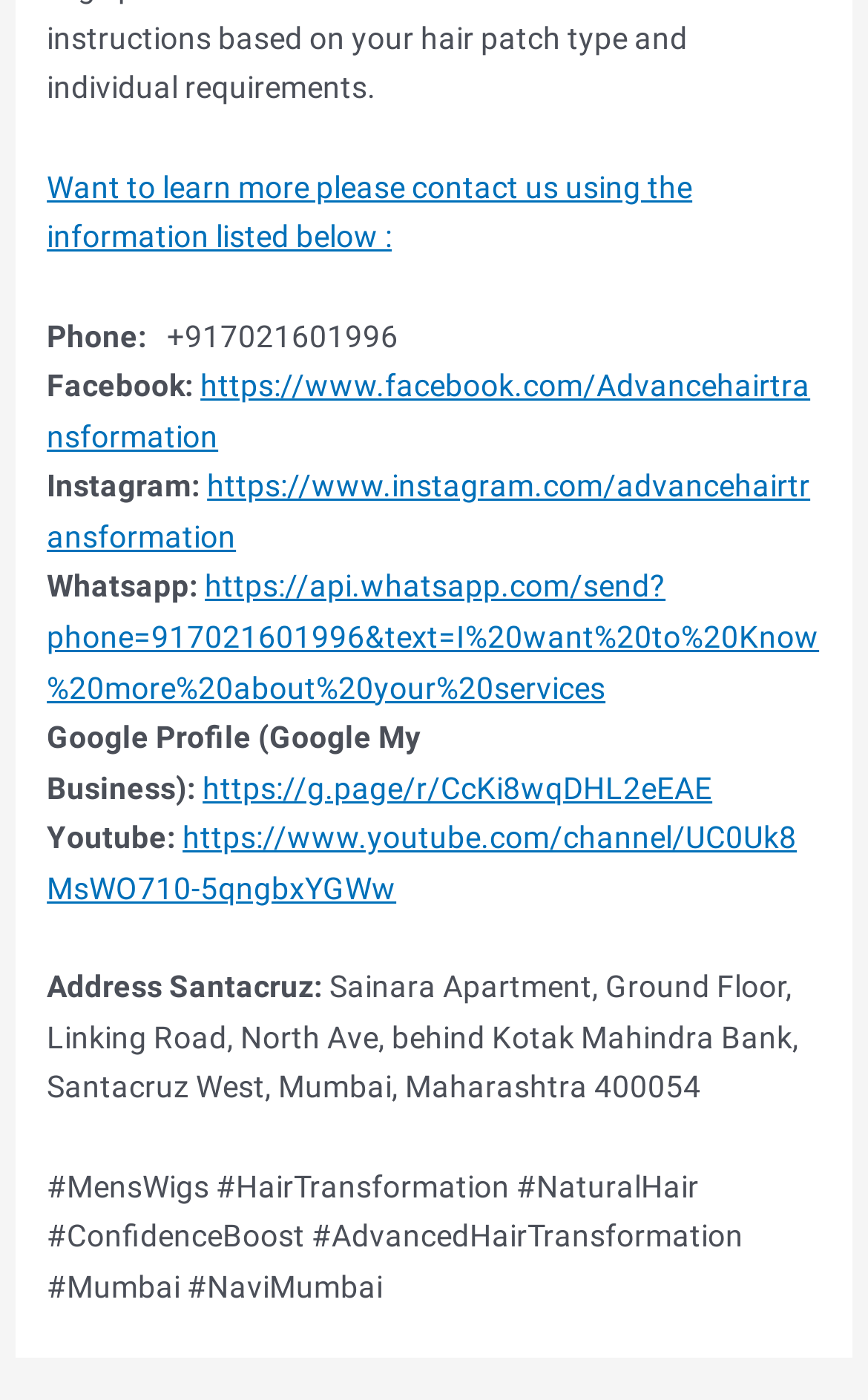Using the webpage screenshot and the element description Menu, determine the bounding box coordinates. Specify the coordinates in the format (top-left x, top-left y, bottom-right x, bottom-right y) with values ranging from 0 to 1.

None